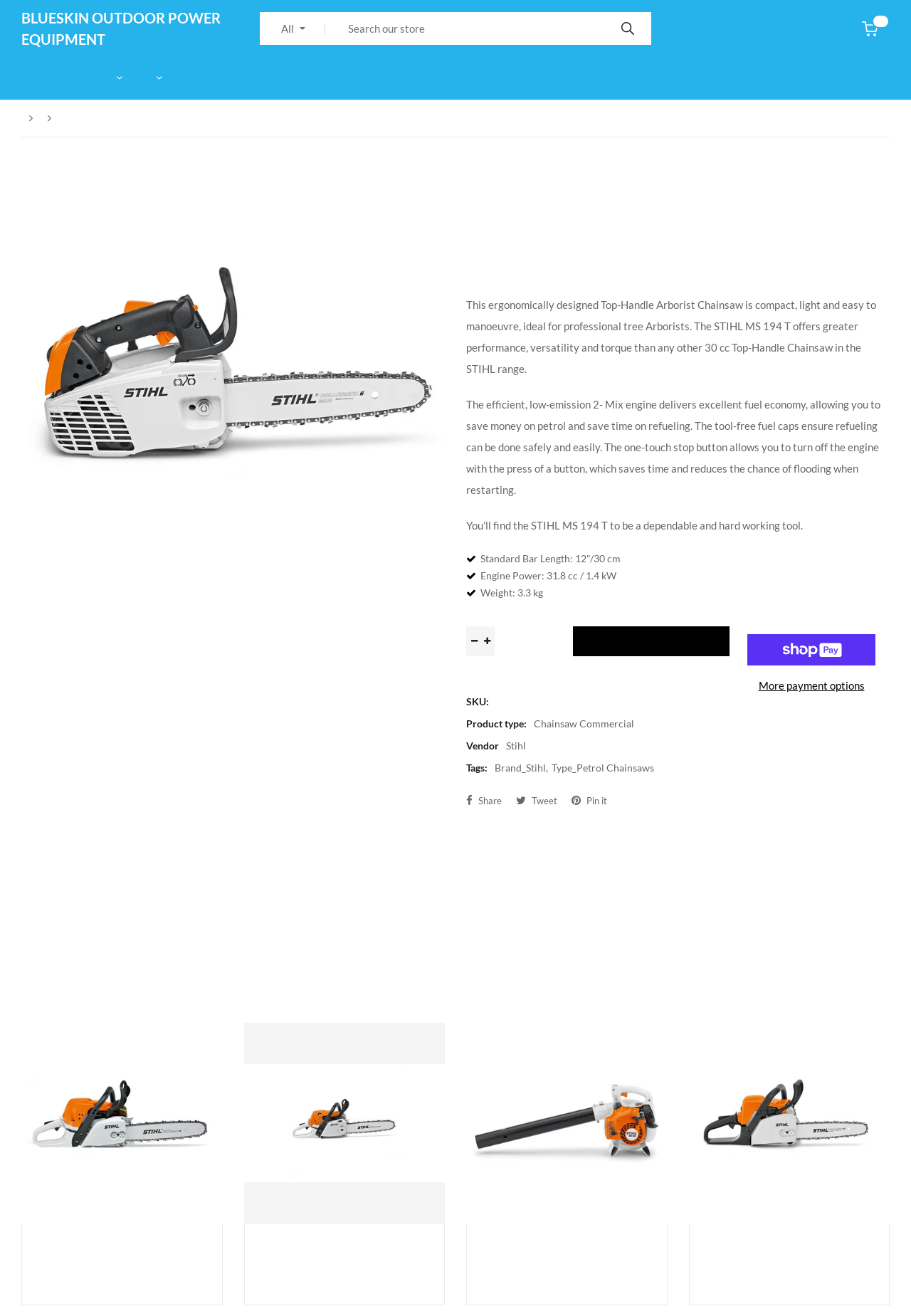Summarize the contents and layout of the webpage in detail.

This webpage is about a product, specifically a Stihl MS 194 T 12" Bar Petrol Chainsaw, which is an ergonomically designed top-handle arborist chainsaw ideal for professional tree arborists. 

At the top left of the page, there is a link to "BLUESKIN OUTDOOR POWER EQUIPMENT" and a search box with a magnifying glass icon on the right. Below the search box, there is a link to "0" with an image beside it. 

On the top right, there are links to "BRANDS" and "PRODUCTS" with an arrow icon beside each. 

Below these links, there is a large image of the product, the Stihl MS 194 T 12" Bar Petrol Chainsaw, which takes up most of the top half of the page. 

To the right of the image, there are two headings, "Stihl" and "MS 194 T 12"Bar Petrol Chainsaw", followed by a detailed product description that highlights the chainsaw's features, such as its compact and lightweight design, greater performance, versatility, and torque. 

Below the product description, there are several specifications listed, including the standard bar length, engine power, and weight. 

On the right side of the page, there are buttons to adjust the quantity of the product, an "ADD TO CART" button, and a "BUY NOW WITH SHOPPAY" button with an image of a credit card beside it. There is also a "More payment options" button below. 

Further down the page, there are details about the product, including the SKU, product type, vendor, and tags. There are also links to share the product on social media platforms like Facebook, Twitter, and Pinterest. 

At the bottom of the page, there are four "Add to Cart" buttons with images beside each, which seem to be related to different product variations or promotions.